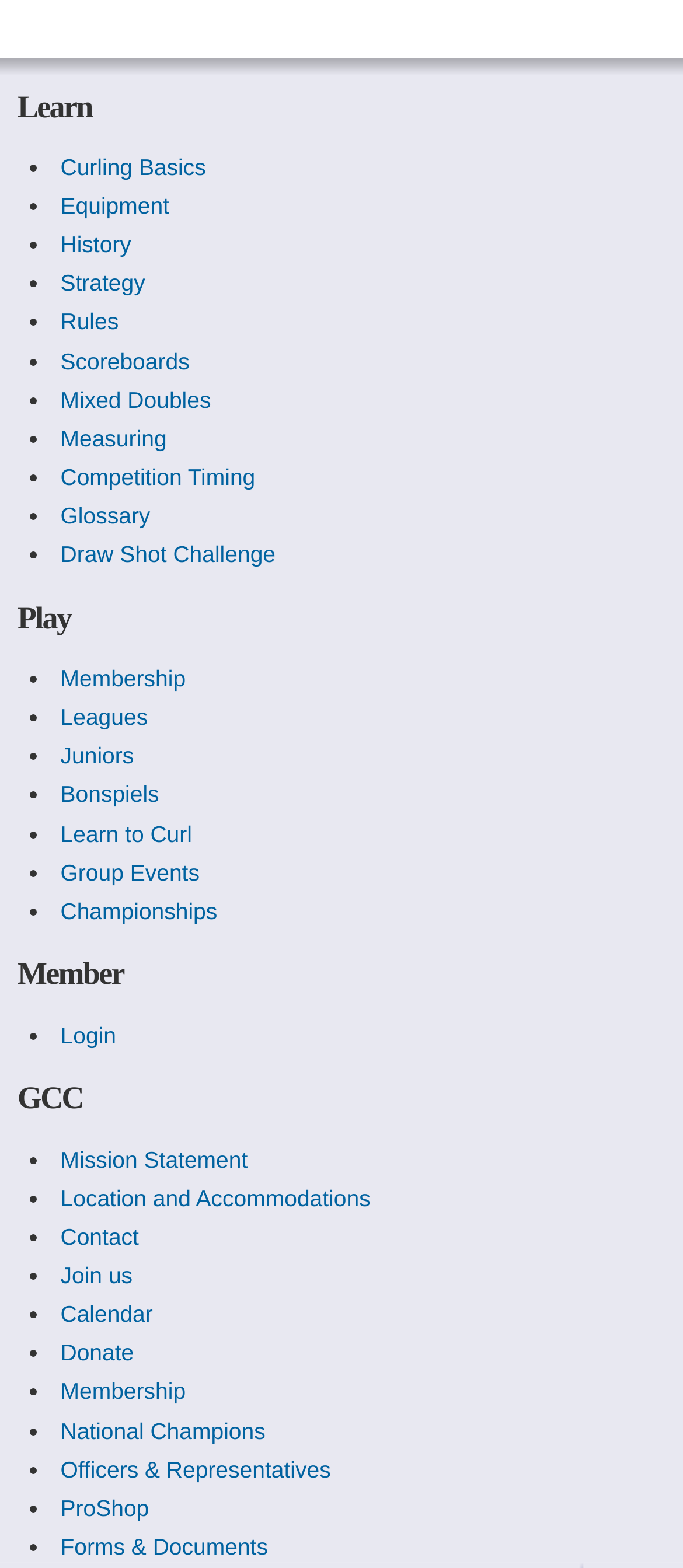Answer the following in one word or a short phrase: 
What is the second link under the 'Member' heading?

Login